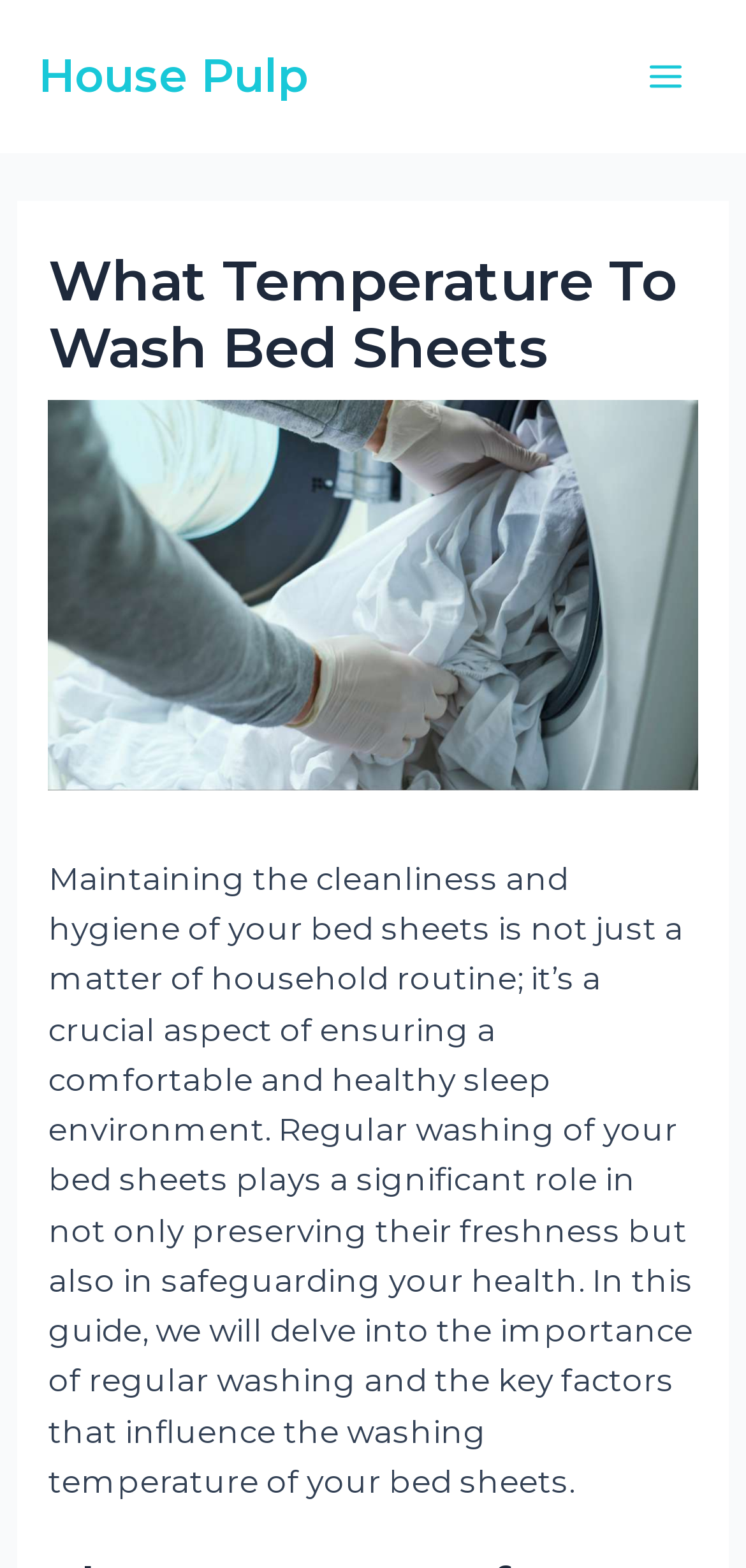Create a detailed summary of the webpage's content and design.

The webpage is about learning the ideal temperature to wash bed sheets based on fabric type and color. At the top left of the page, there is a link to "House Pulp". On the top right, there is a button labeled "Main Menu" with an image next to it. Below the top section, there is a header area that spans the width of the page. Within this header, there is a prominent heading that reads "What Temperature To Wash Bed Sheets" and an image with the same title. 

Below the header, there is a large block of text that explains the importance of regularly washing bed sheets to maintain cleanliness, hygiene, and a healthy sleep environment. The text also mentions that the guide will cover the key factors that influence the washing temperature of bed sheets.